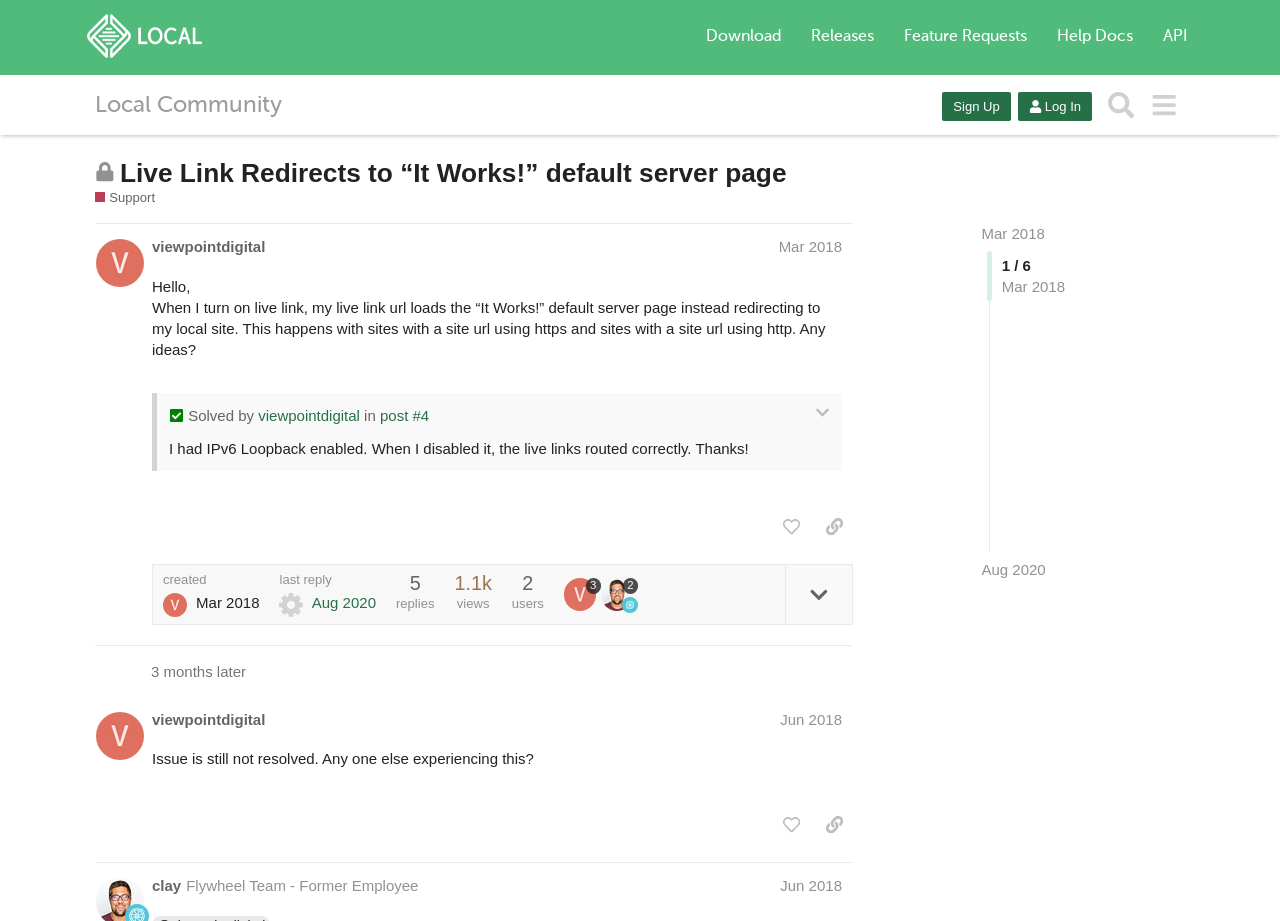What is the topic of the discussion?
Identify the answer in the screenshot and reply with a single word or phrase.

Live Link Redirects to “It Works!” default server page